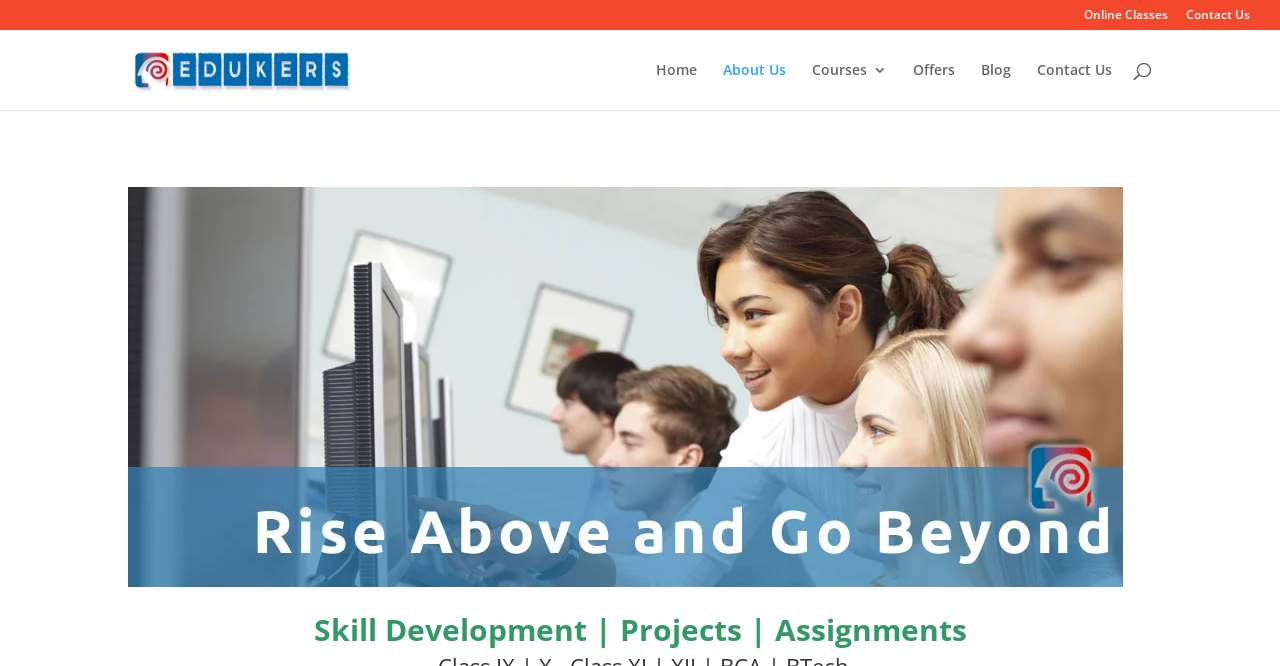Provide an in-depth caption for the elements present on the webpage.

The webpage is about Edukers, an institute that offers courses and resources in computer science, informatics practices, and other related fields. At the top-left corner, there is a logo of Edukers, accompanied by a link to the institute's homepage. 

To the right of the logo, there are several links, including "Online Classes", "Contact Us", and others, which are likely part of the main navigation menu. Below these links, there is a search bar that spans almost the entire width of the page, with a search box and a magnifying glass icon on the right side.

On the top-center of the page, there is a row of links, including "Home", "About Us", "Courses 3", "Offers", "Blog", and "Contact Us", which likely represent the main sections of the website.

At the bottom of the page, there is a heading that reads "Skill Development | Projects | Assignments", which suggests that the webpage may provide resources or information on these topics.